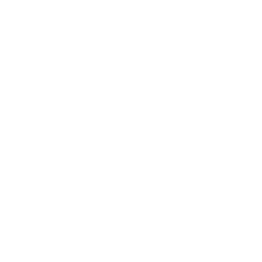What is the benefit of the 'Try before you buy' service?
Refer to the screenshot and answer in one word or phrase.

Enhancing the shopping experience